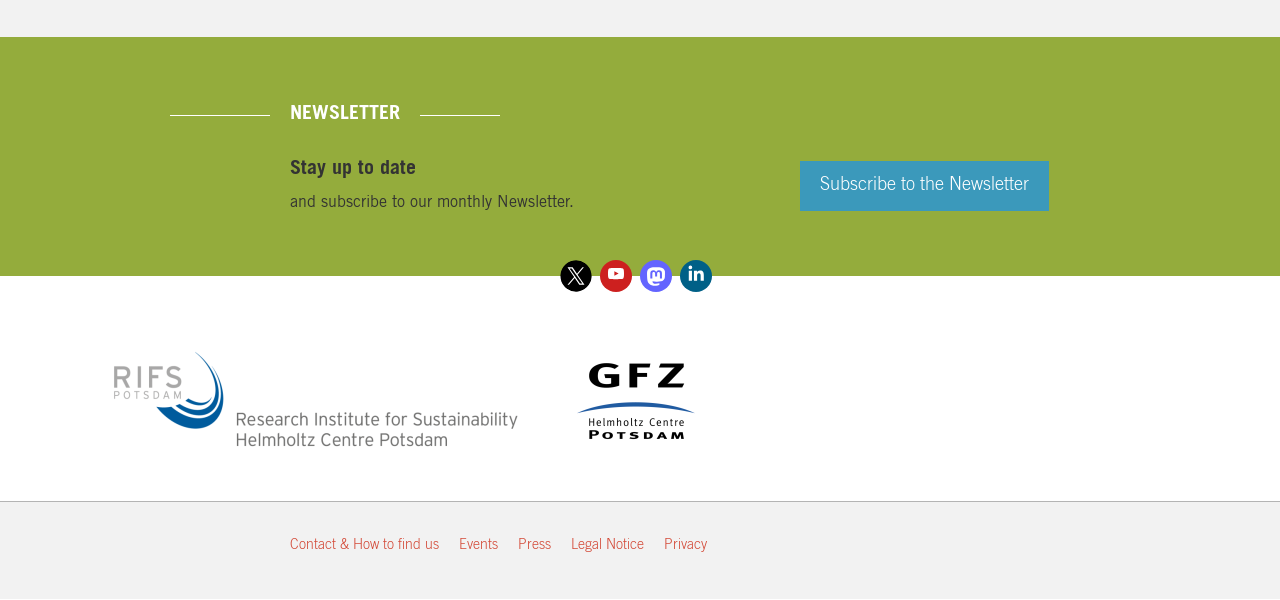Provide a brief response using a word or short phrase to this question:
What can be subscribed to?

The Newsletter